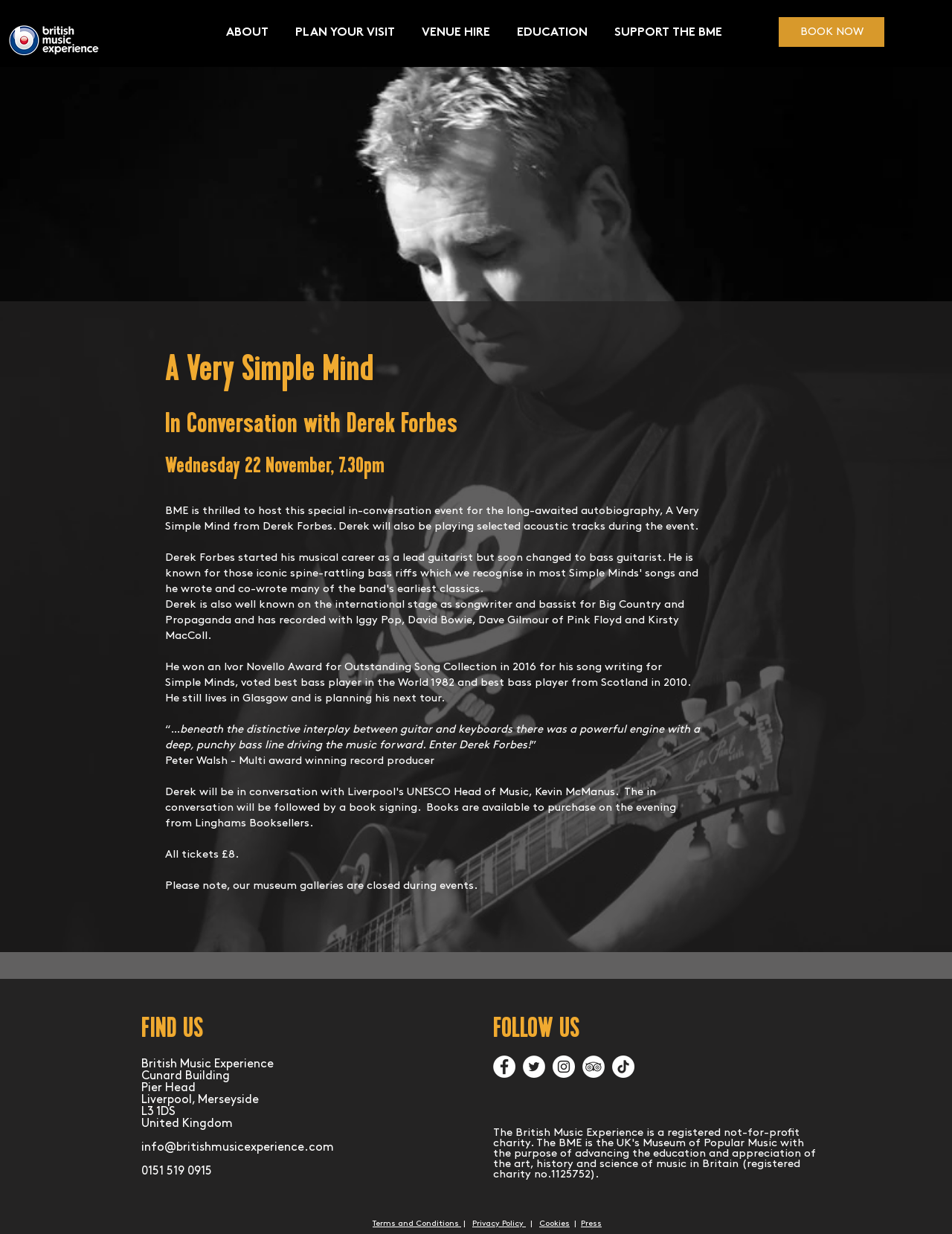Give a detailed account of the webpage's layout and content.

This webpage is about an event, "A Very Simple Mind - In Conversation with Derek Forbes", hosted by the British Music Experience (BME). At the top of the page, there is a navigation menu with five links: "ABOUT", "PLAN YOUR VISIT", "VENUE HIRE", "EDUCATION", and "SUPPORT THE BME". Next to the navigation menu, there is a "BOOK NOW" link.

Below the navigation menu, there are three headings: "A Very Simple Mind", "In Conversation with Derek Forbes", and "Wednesday 22 November, 7.30pm". Following these headings, there is a paragraph of text describing the event, which includes information about Derek Forbes' autobiography and his music career.

The page then lists several paragraphs of text, including Derek Forbes' achievements, a quote from Peter Walsh, a multi-award-winning record producer, and details about the event, such as the book signing and ticket prices.

At the bottom of the page, there are three sections: "FIND US", "FOLLOW US", and a section with links to the website's terms and conditions, privacy policy, cookies, and press information. The "FIND US" section provides the address and contact information of the British Music Experience. The "FOLLOW US" section has a list of social media links, including Facebook, Twitter, Instagram, TripAdvisor, and TikTok, each with its corresponding icon.